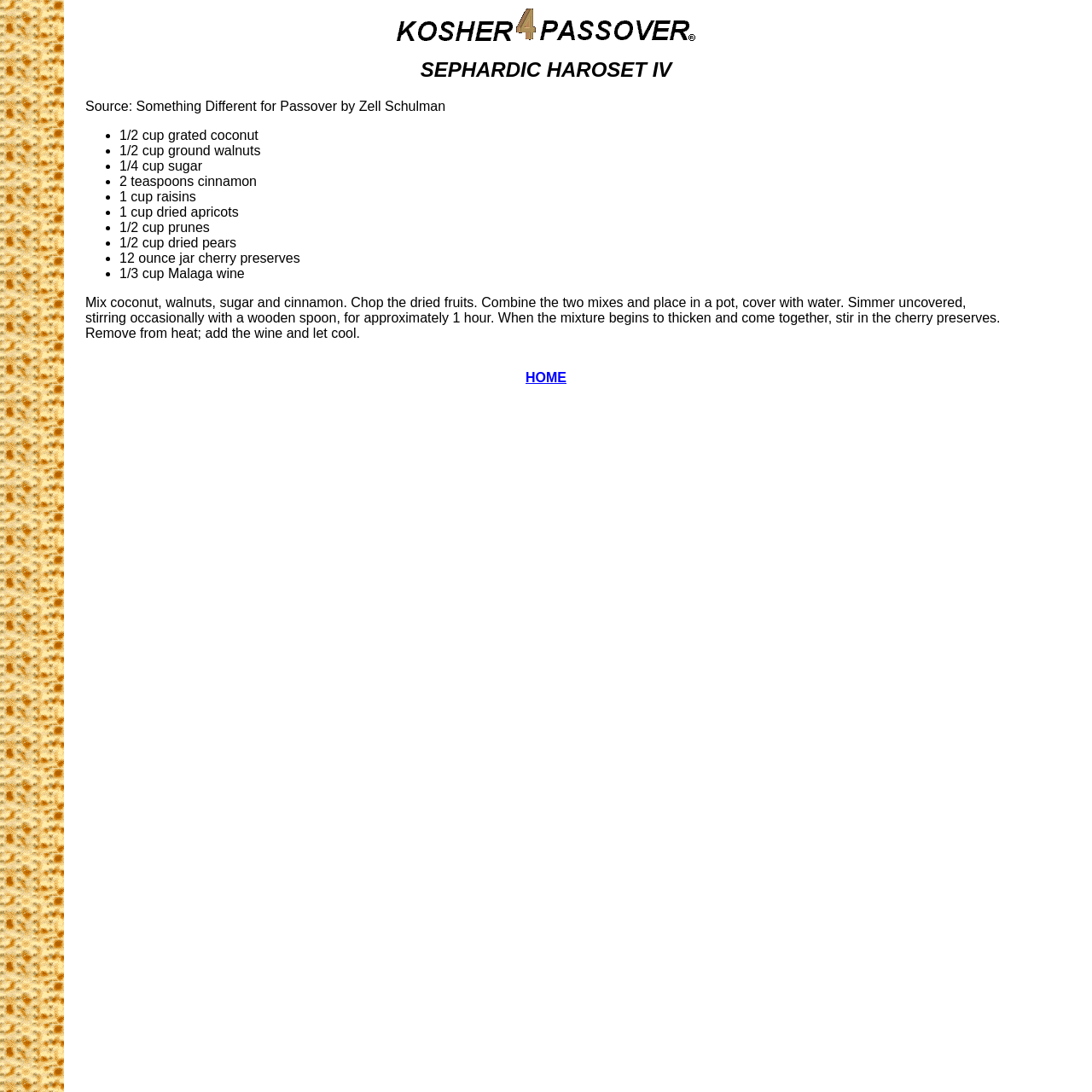What is the purpose of simmering the mixture?
Look at the image and respond with a single word or a short phrase.

To thicken and come together